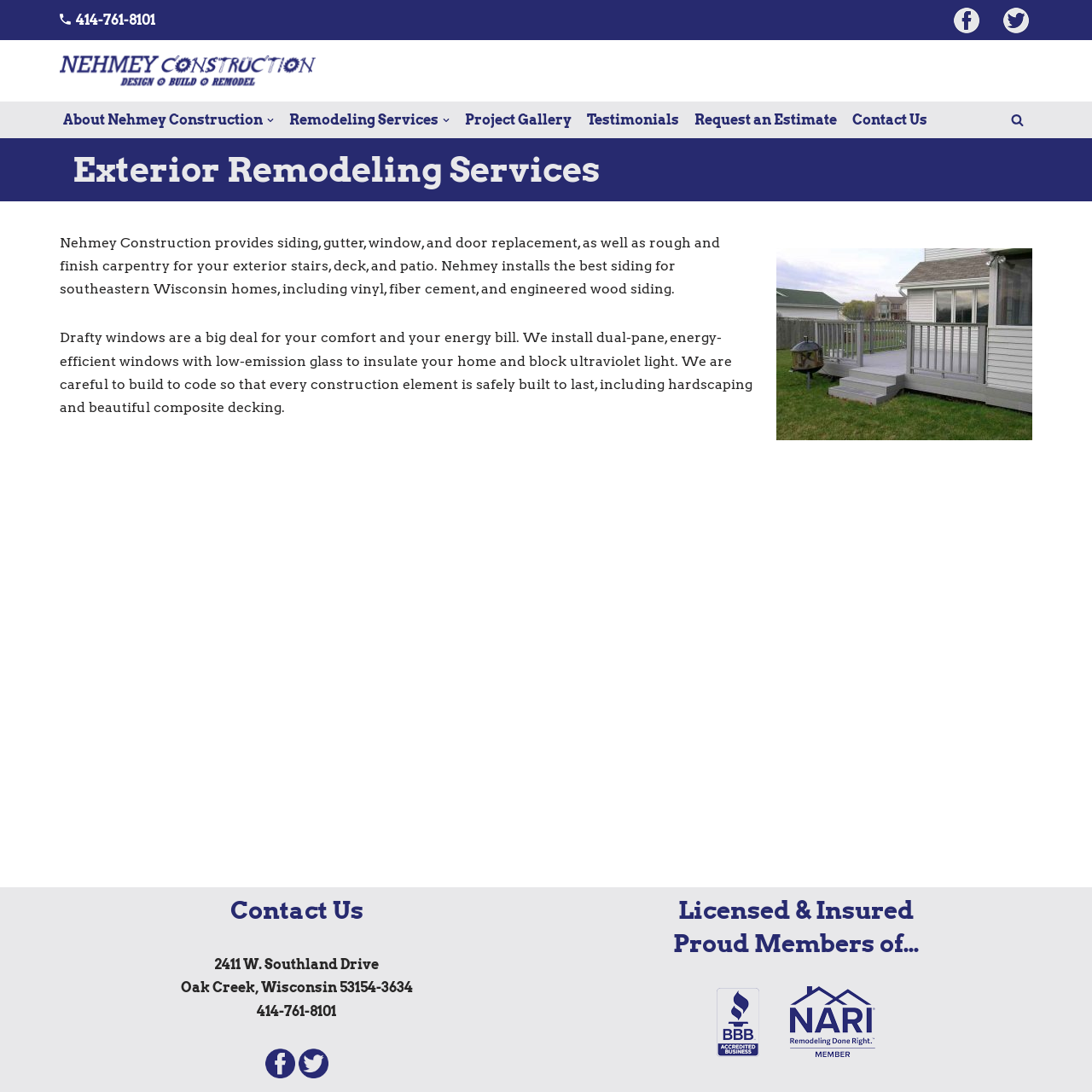What type of windows does Nehmey Construction install?
Look at the image and construct a detailed response to the question.

According to the webpage content, Nehmey Construction installs dual-pane, energy-efficient windows with low-emission glass to insulate homes and block ultraviolet light.